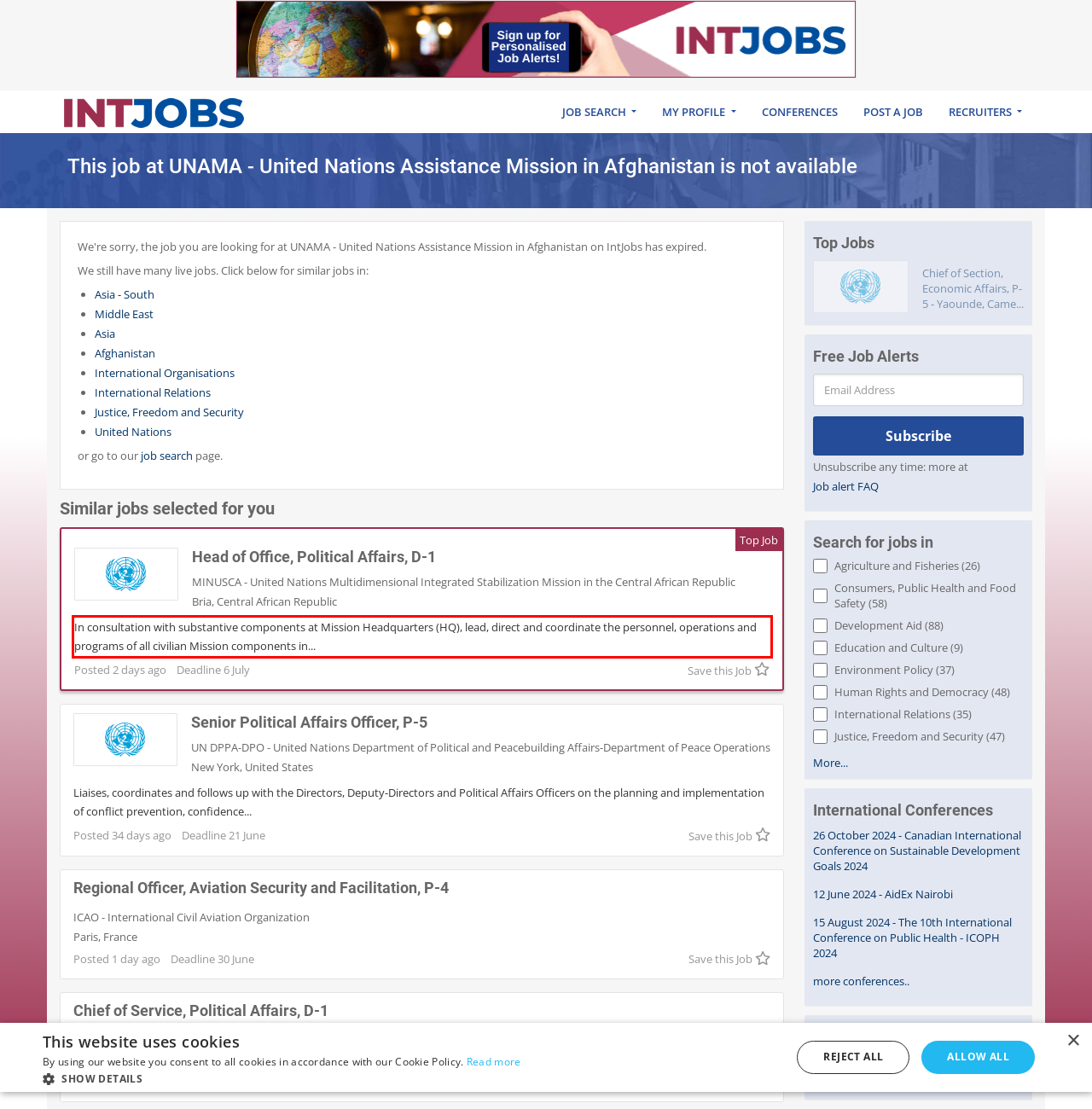Analyze the red bounding box in the provided webpage screenshot and generate the text content contained within.

In consultation with substantive components at Mission Headquarters (HQ), lead, direct and coordinate the personnel, operations and programs of all civilian Mission components in...